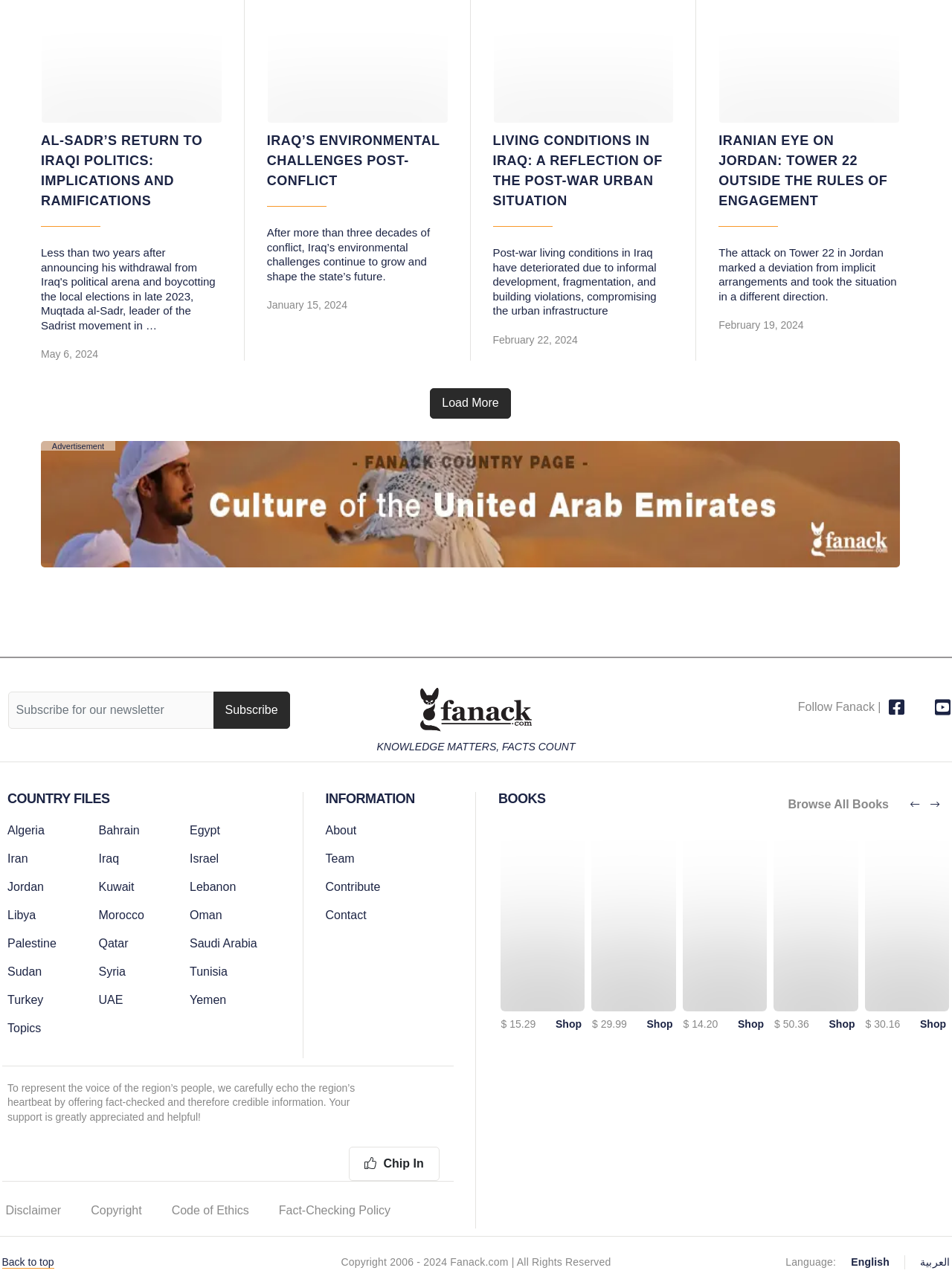Provide the bounding box coordinates in the format (top-left x, top-left y, bottom-right x, bottom-right y). All values are floating point numbers between 0 and 1. Determine the bounding box coordinate of the UI element described as: Google ip check

None